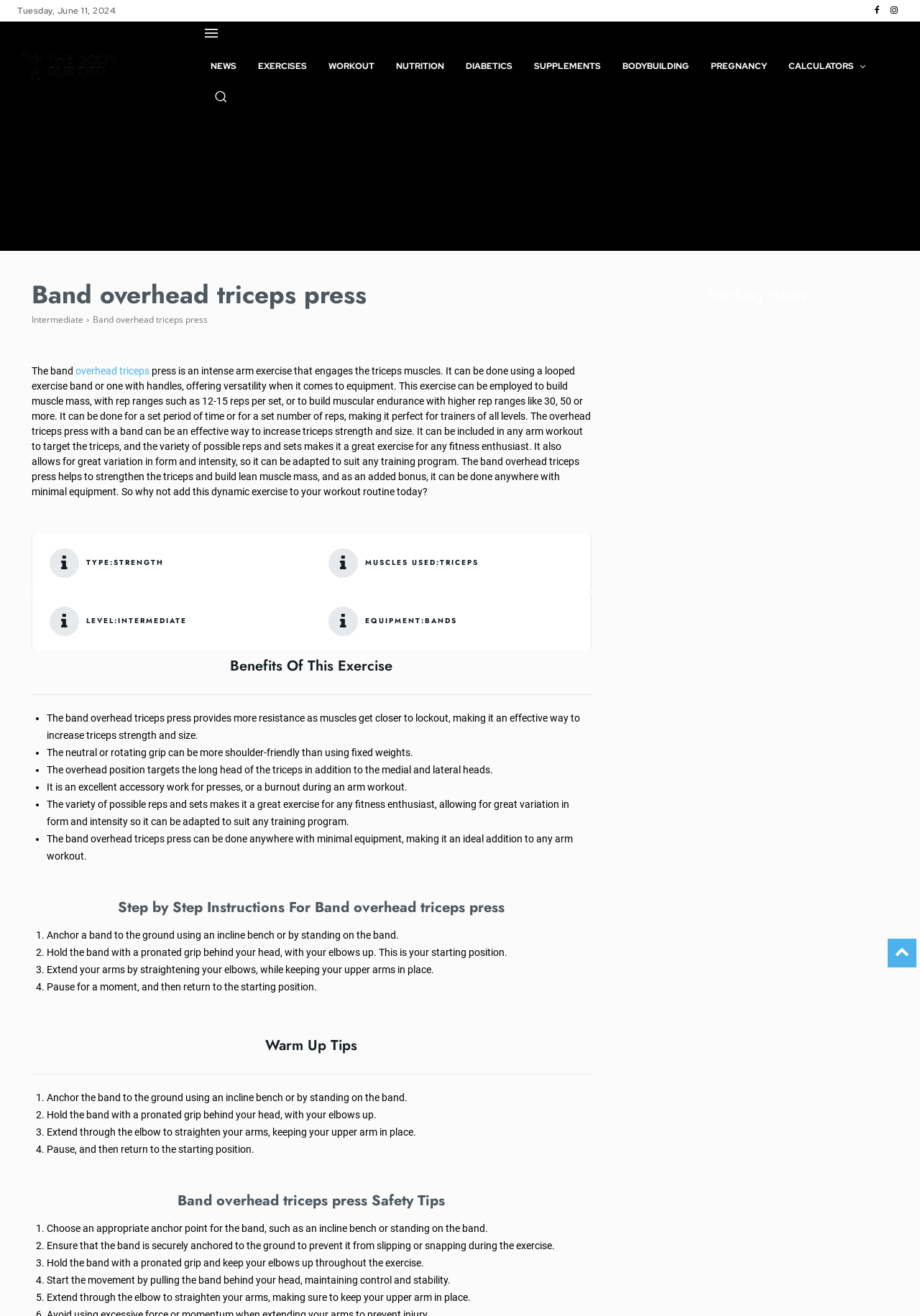What is the level of the exercise?
Please give a detailed and thorough answer to the question, covering all relevant points.

I found the answer by looking at the link 'Intermediate' which is located below the heading 'Band overhead triceps press' and above the description of the exercise.